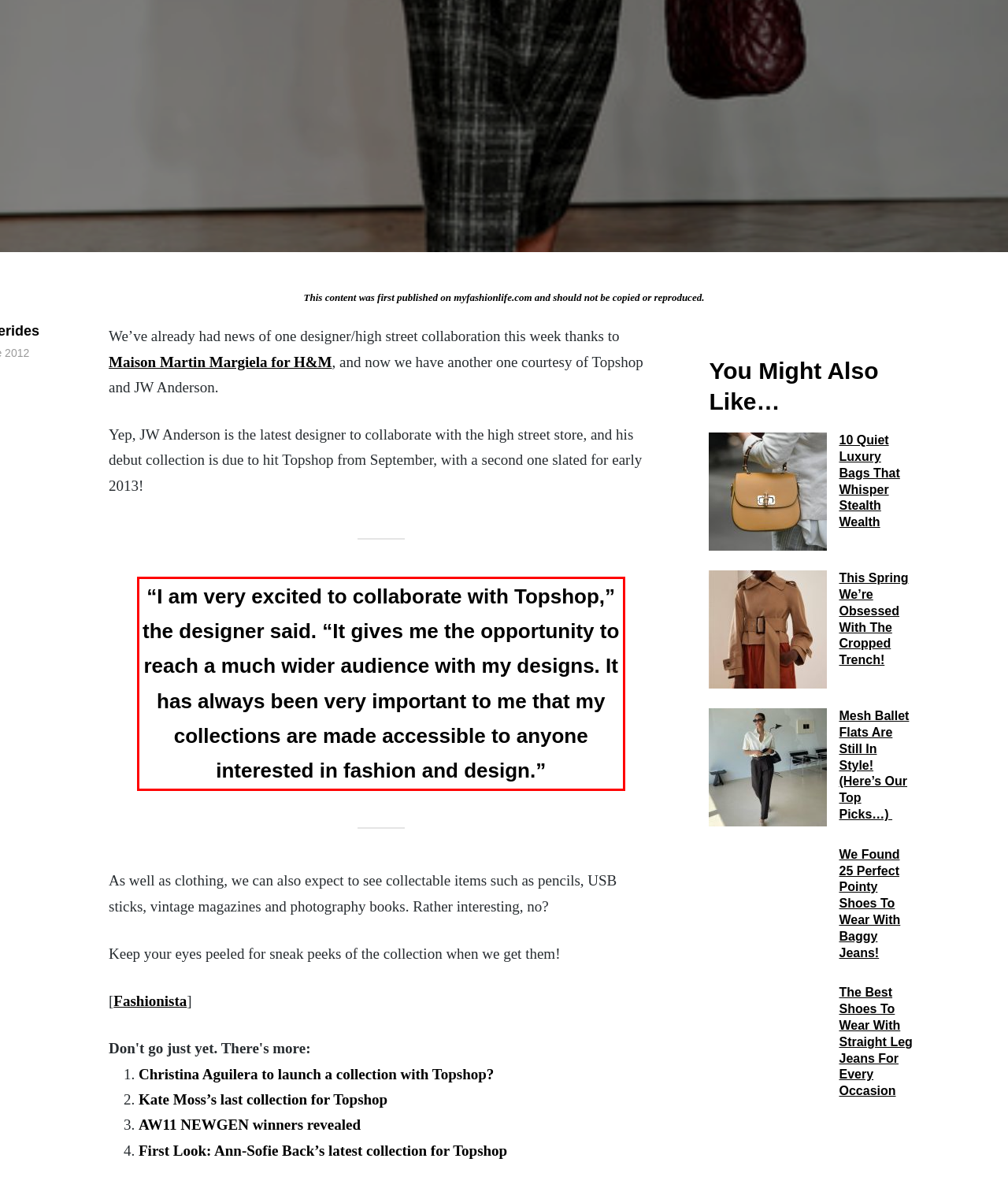From the given screenshot of a webpage, identify the red bounding box and extract the text content within it.

“I am very excited to collaborate with Topshop,” the designer said. “It gives me the opportunity to reach a much wider audience with my designs. It has always been very important to me that my collections are made accessible to anyone interested in fashion and design.”